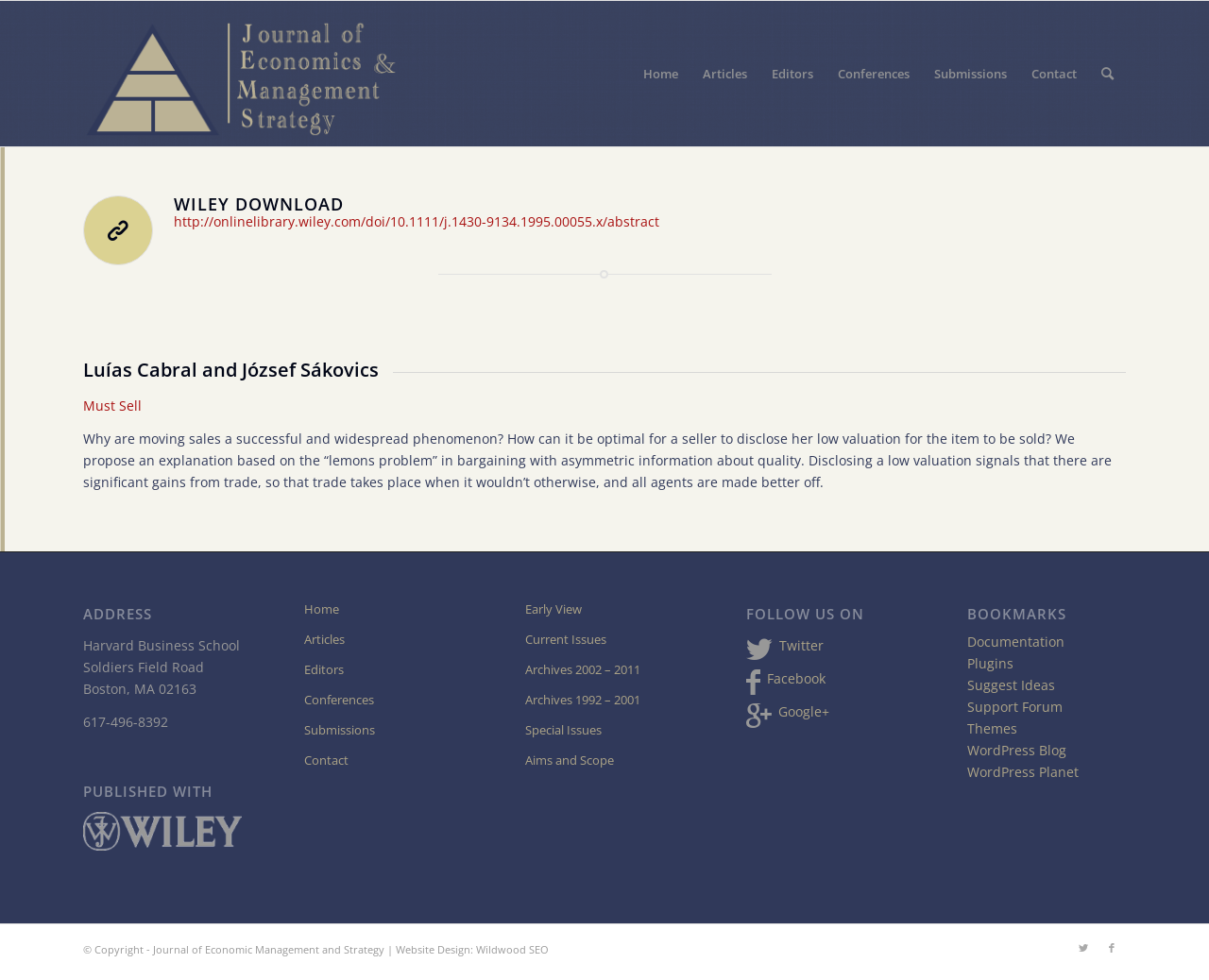Identify the bounding box coordinates of the clickable region to carry out the given instruction: "Follow the journal on Twitter".

[0.645, 0.649, 0.681, 0.667]